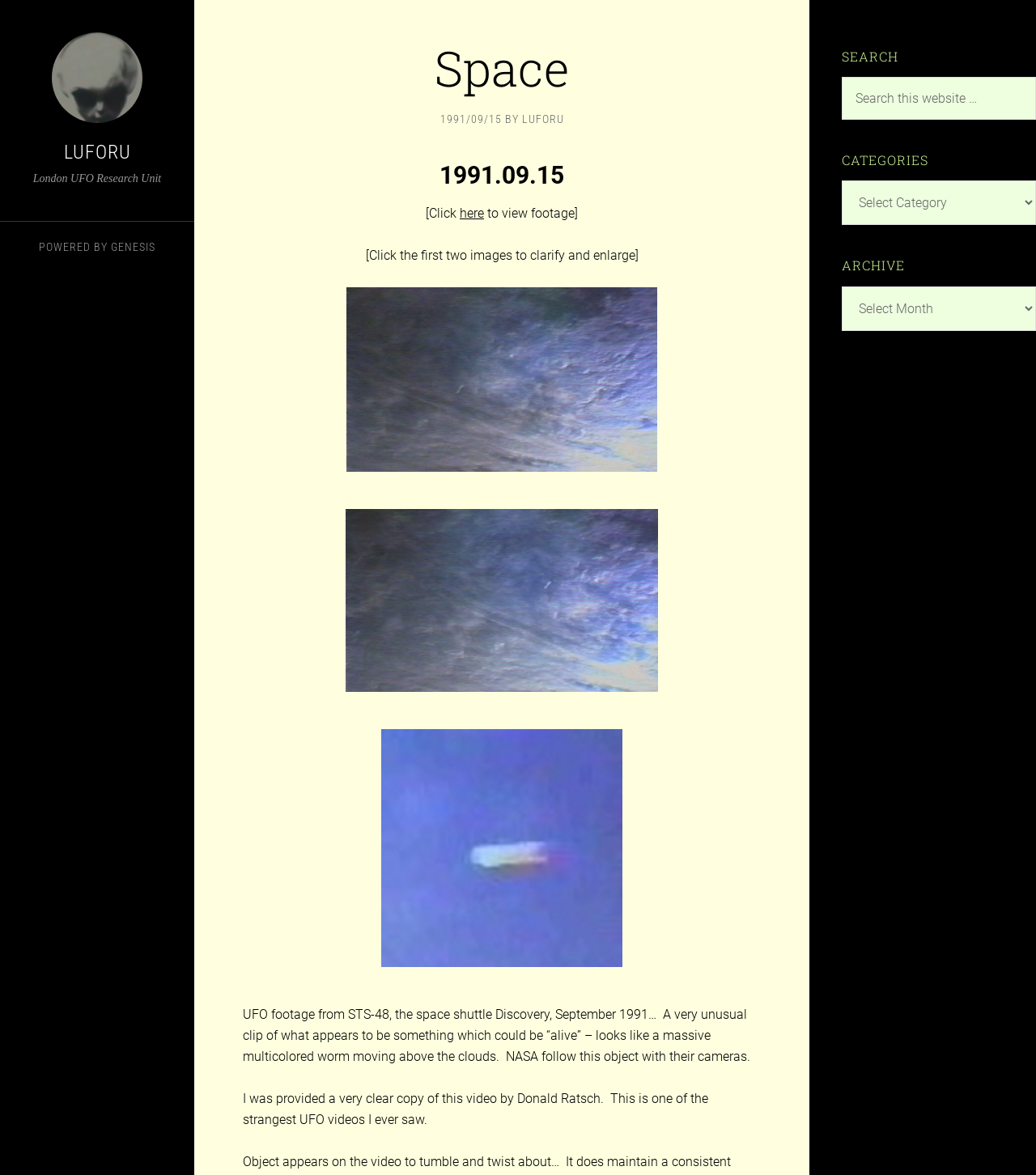Please identify the bounding box coordinates of the element's region that should be clicked to execute the following instruction: "Click the link GENESIS". The bounding box coordinates must be four float numbers between 0 and 1, i.e., [left, top, right, bottom].

[0.107, 0.204, 0.15, 0.215]